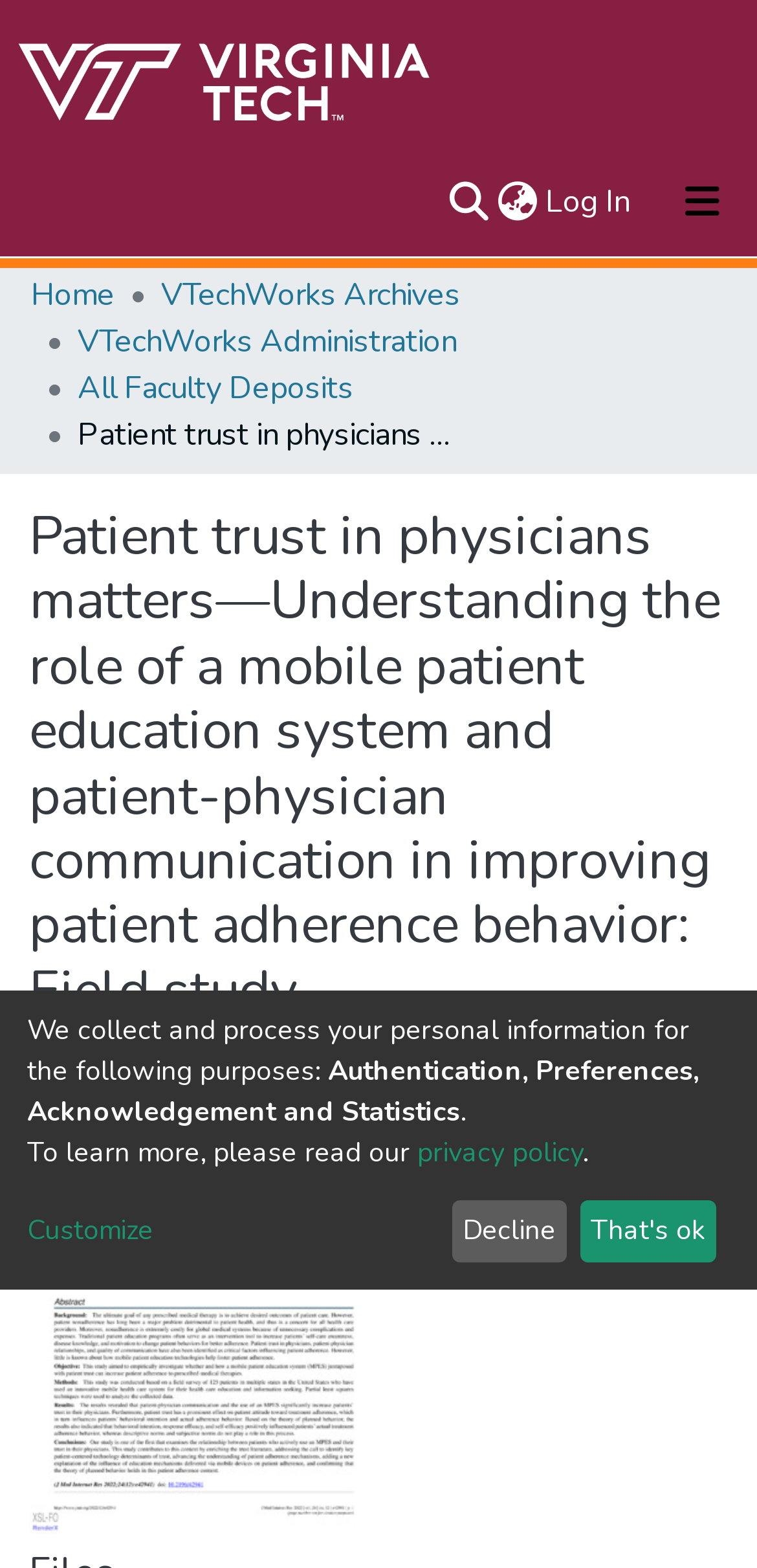Determine the bounding box coordinates for the UI element matching this description: "VTechWorks Administration".

[0.103, 0.203, 0.603, 0.233]